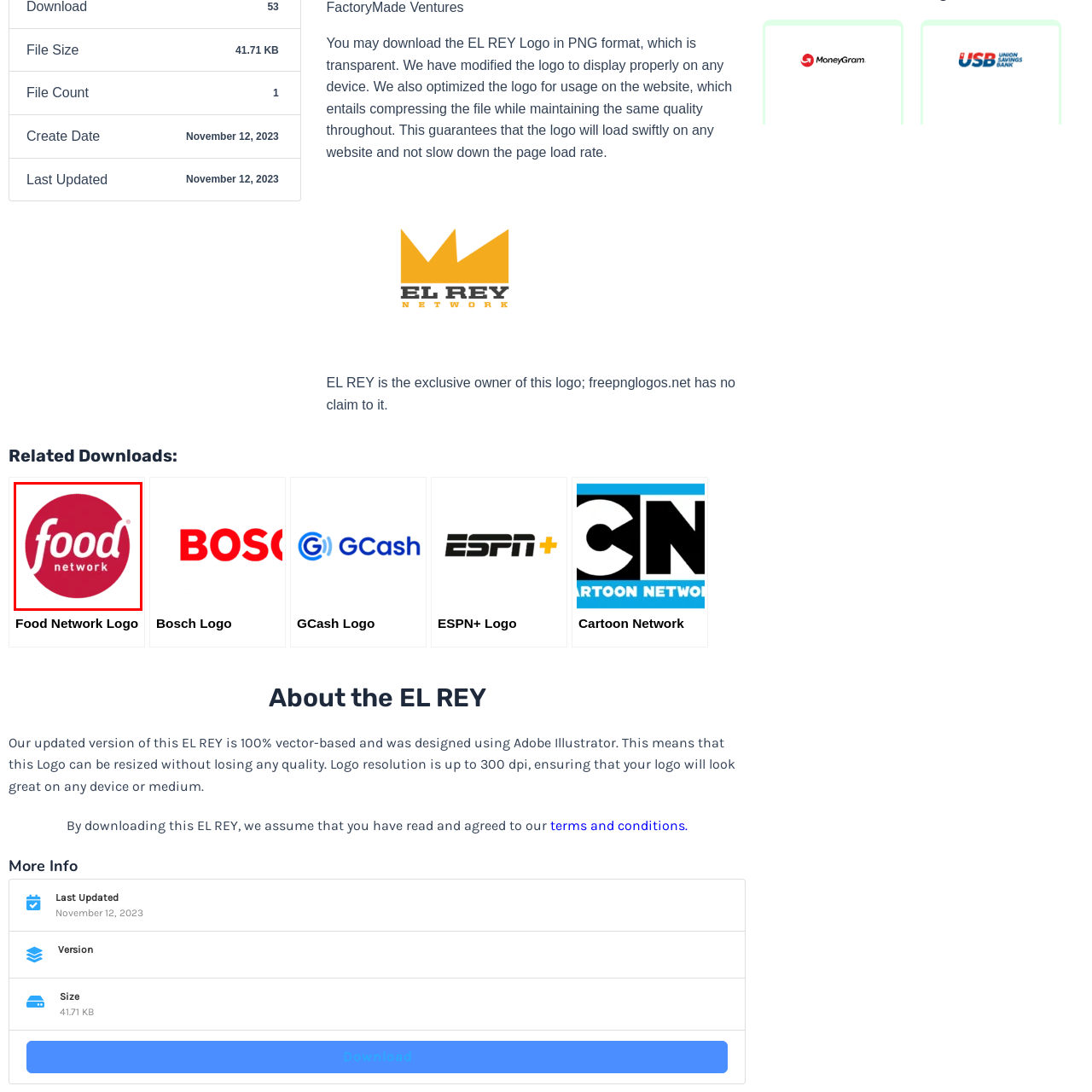Pay close attention to the image within the red perimeter and provide a detailed answer to the question that follows, using the image as your primary source: 
What is the font style of 'food'?

The font style of 'food' is bold, white lowercase because the caption states that the word 'food' is prominently displayed in bold, white lowercase letters, conveying a friendly and approachable vibe.